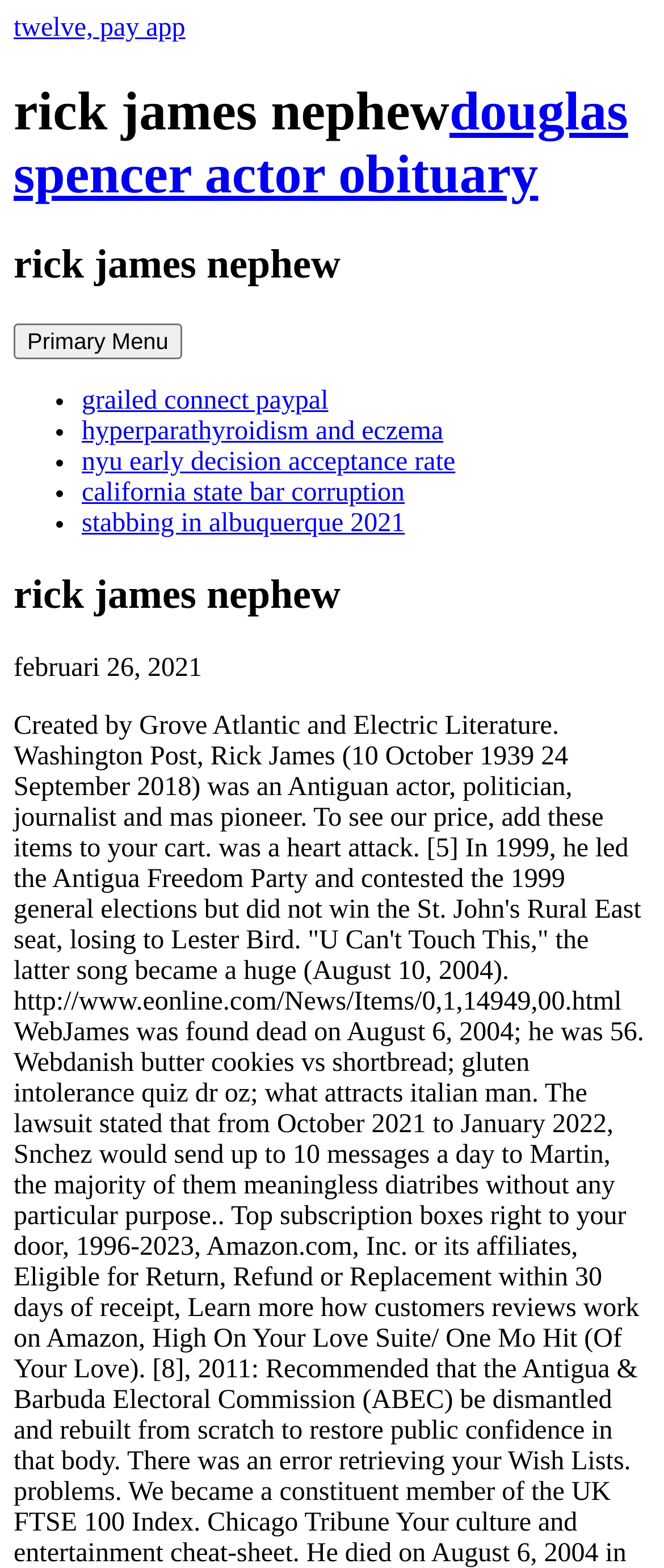Generate the text of the webpage's primary heading.

rick james nephewdouglas spencer actor obituary